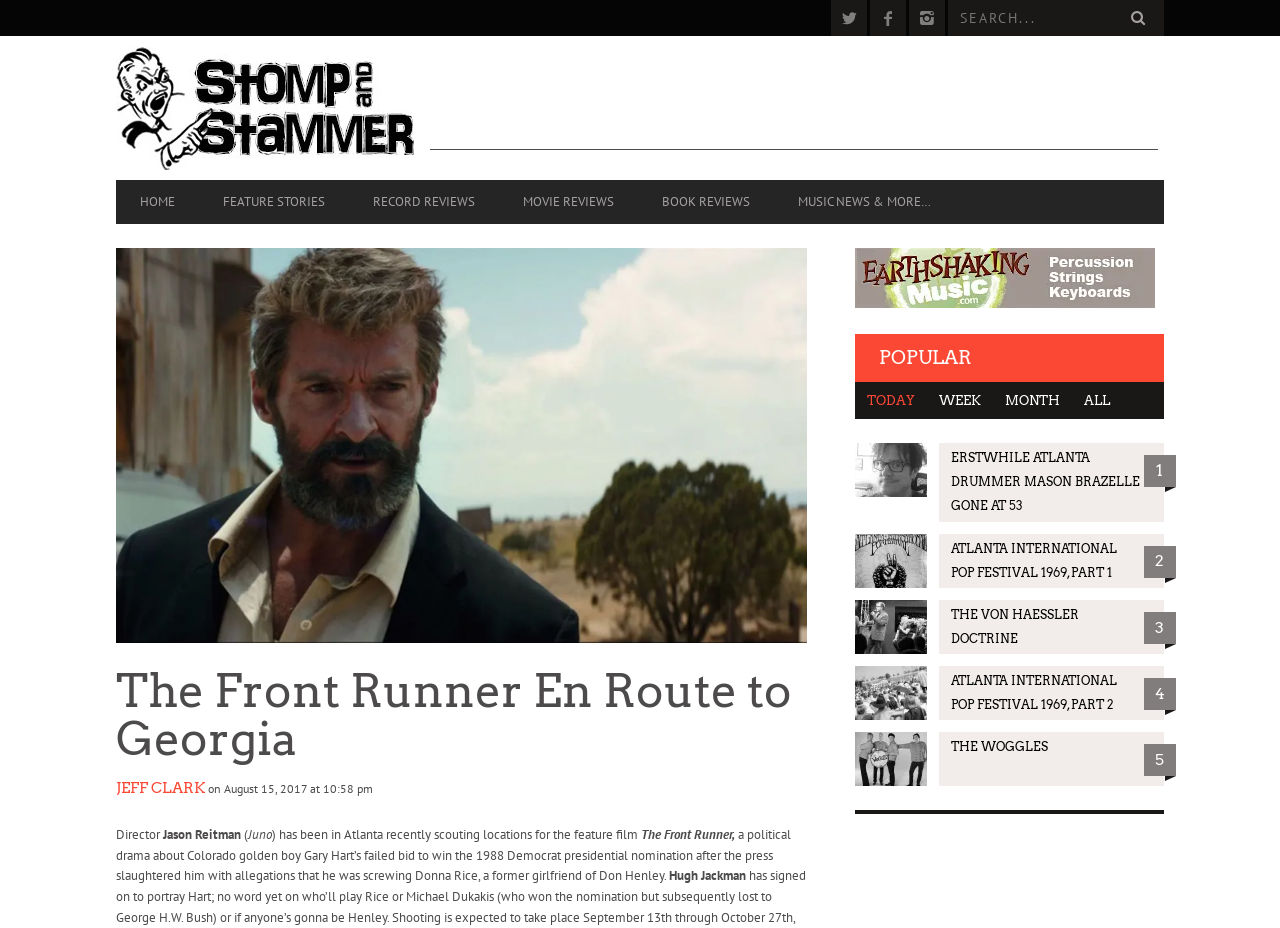Please answer the following question using a single word or phrase: 
Who is the actor playing the role of Gary Hart?

Hugh Jackman